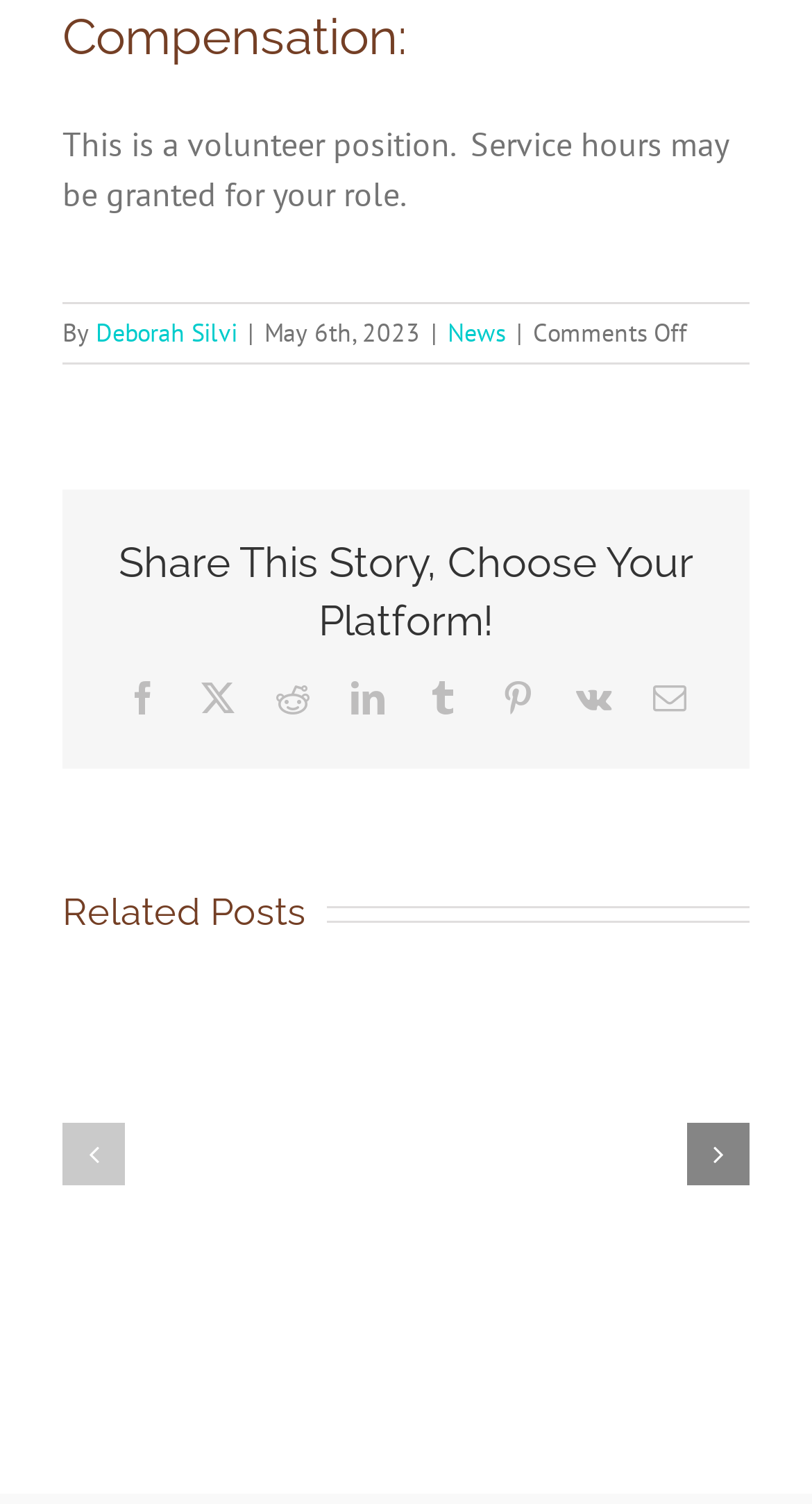Please identify the bounding box coordinates of the area that needs to be clicked to follow this instruction: "Check the job description by Deborah Silvi".

[0.118, 0.21, 0.292, 0.231]